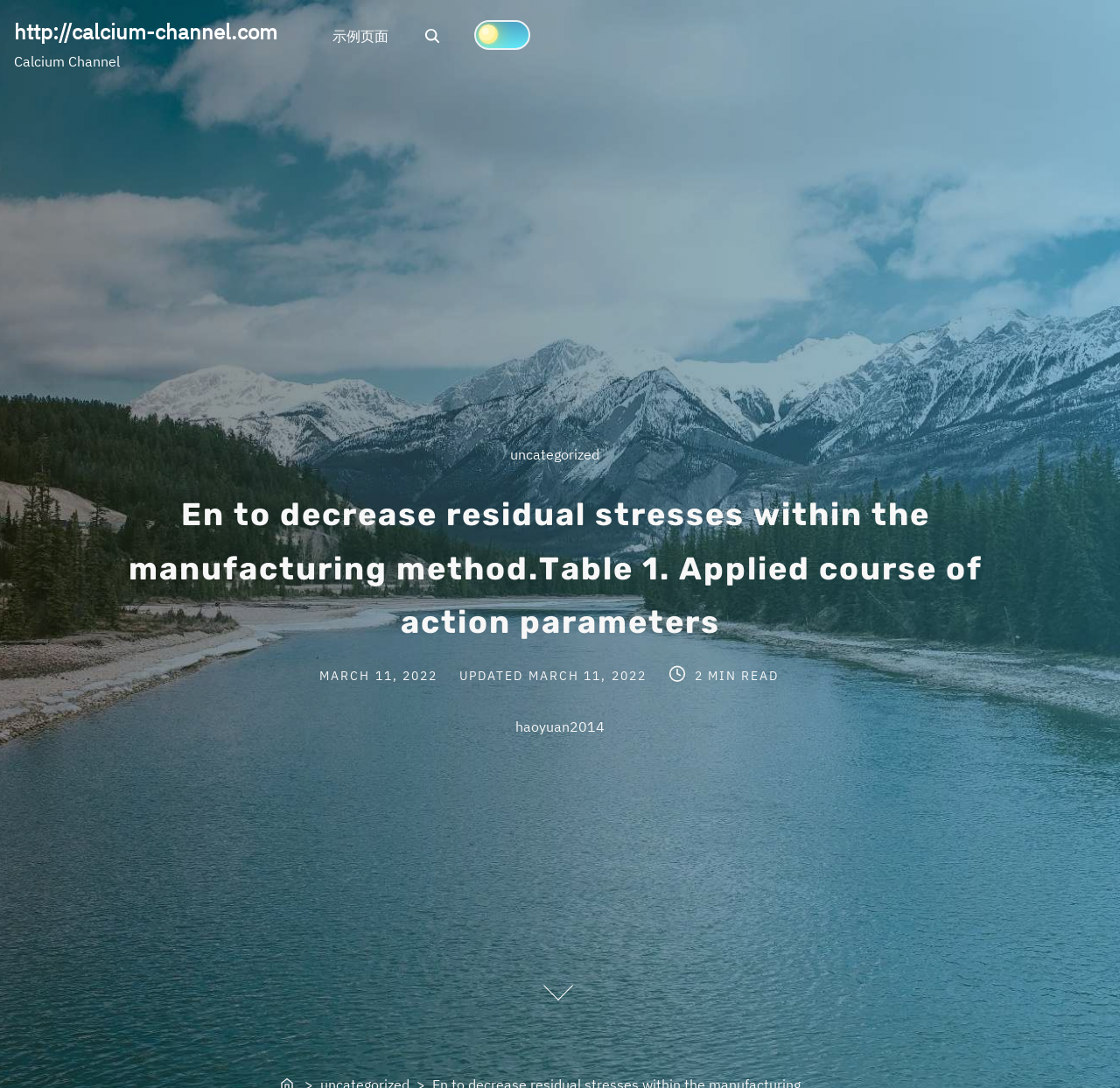Locate the bounding box coordinates of the element that should be clicked to execute the following instruction: "Visit the example page".

[0.281, 0.006, 0.362, 0.06]